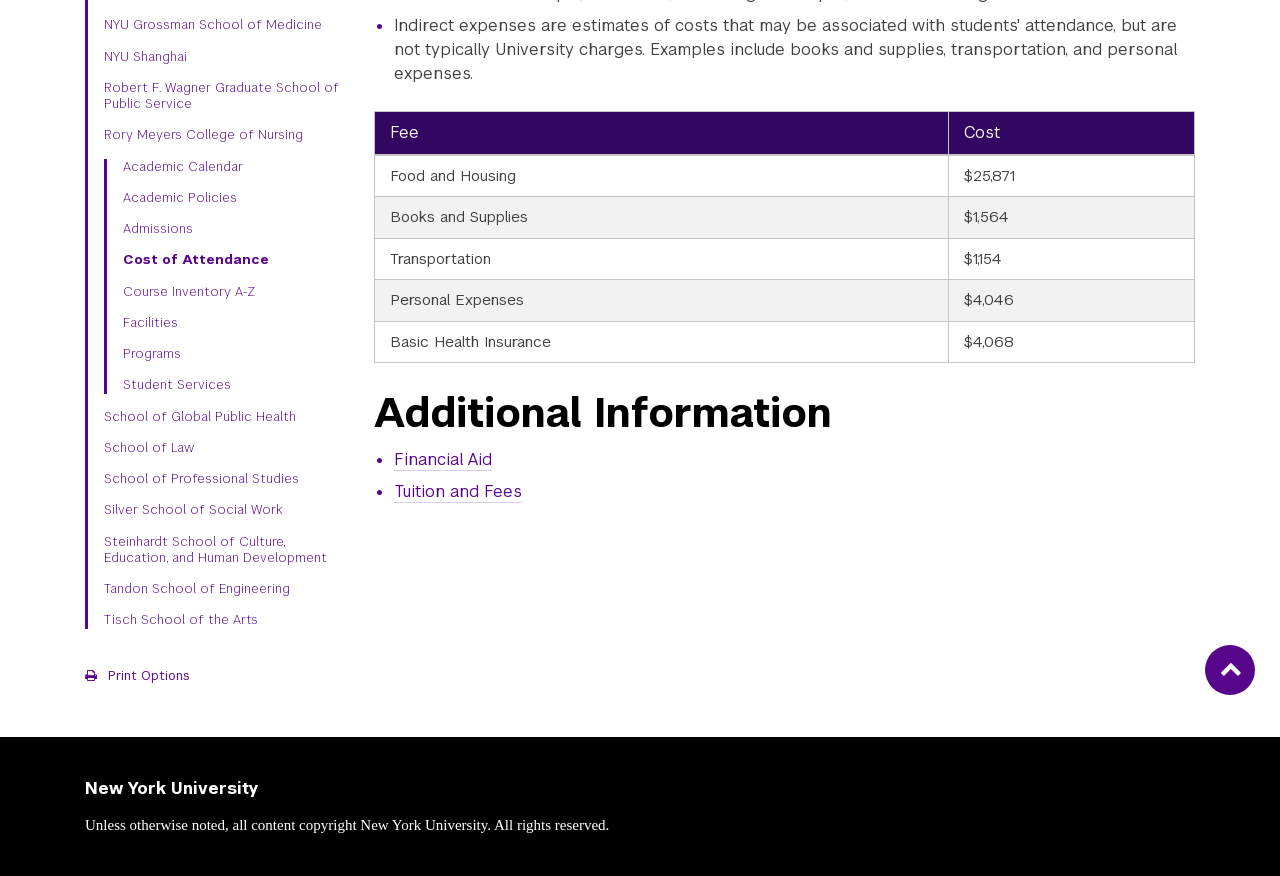Please determine the bounding box coordinates for the element with the description: "title="Følg oss på Instagram"".

None